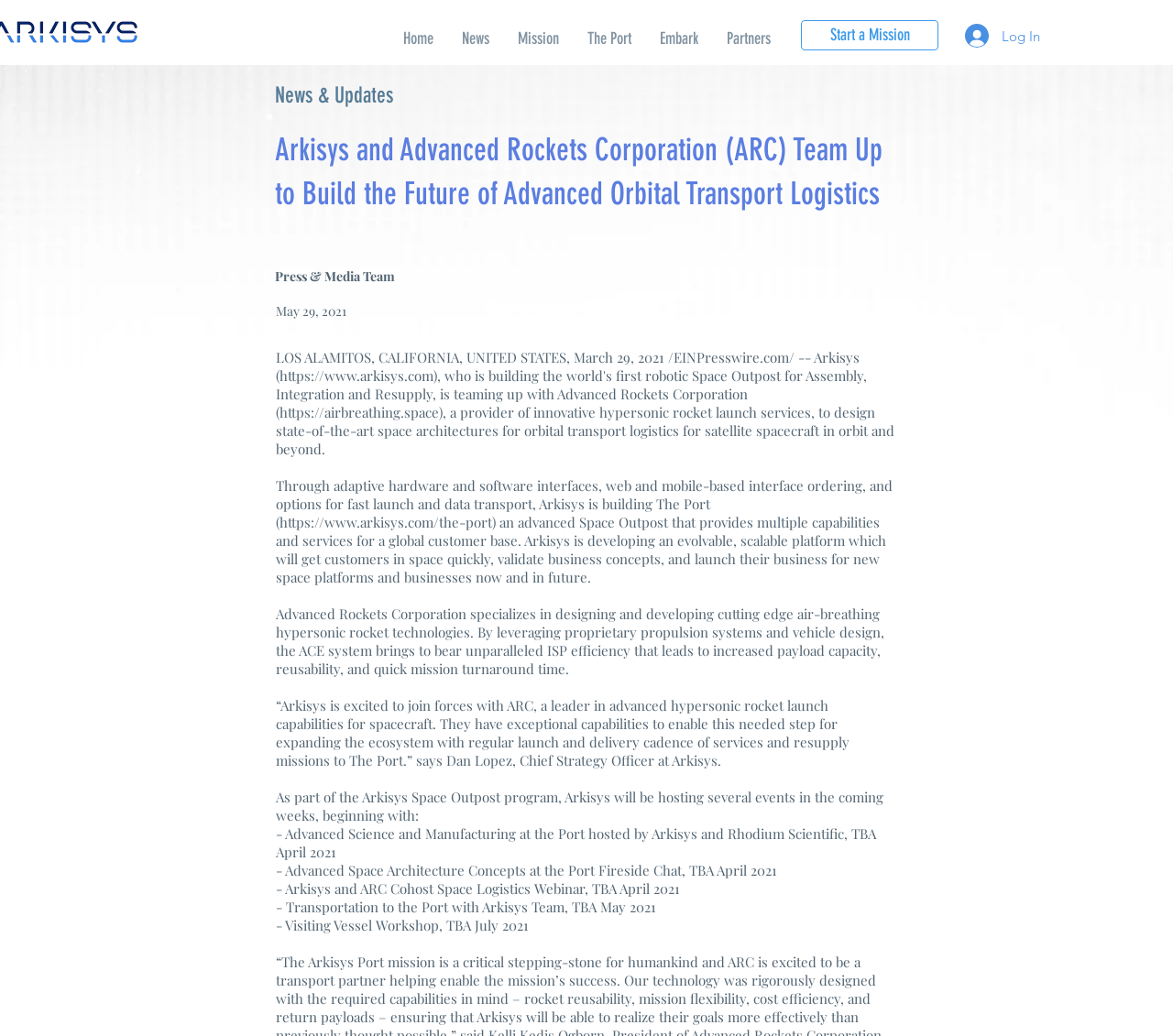Locate the bounding box coordinates of the clickable area to execute the instruction: "Click on the 'Home' link". Provide the coordinates as four float numbers between 0 and 1, represented as [left, top, right, bottom].

[0.331, 0.018, 0.382, 0.057]